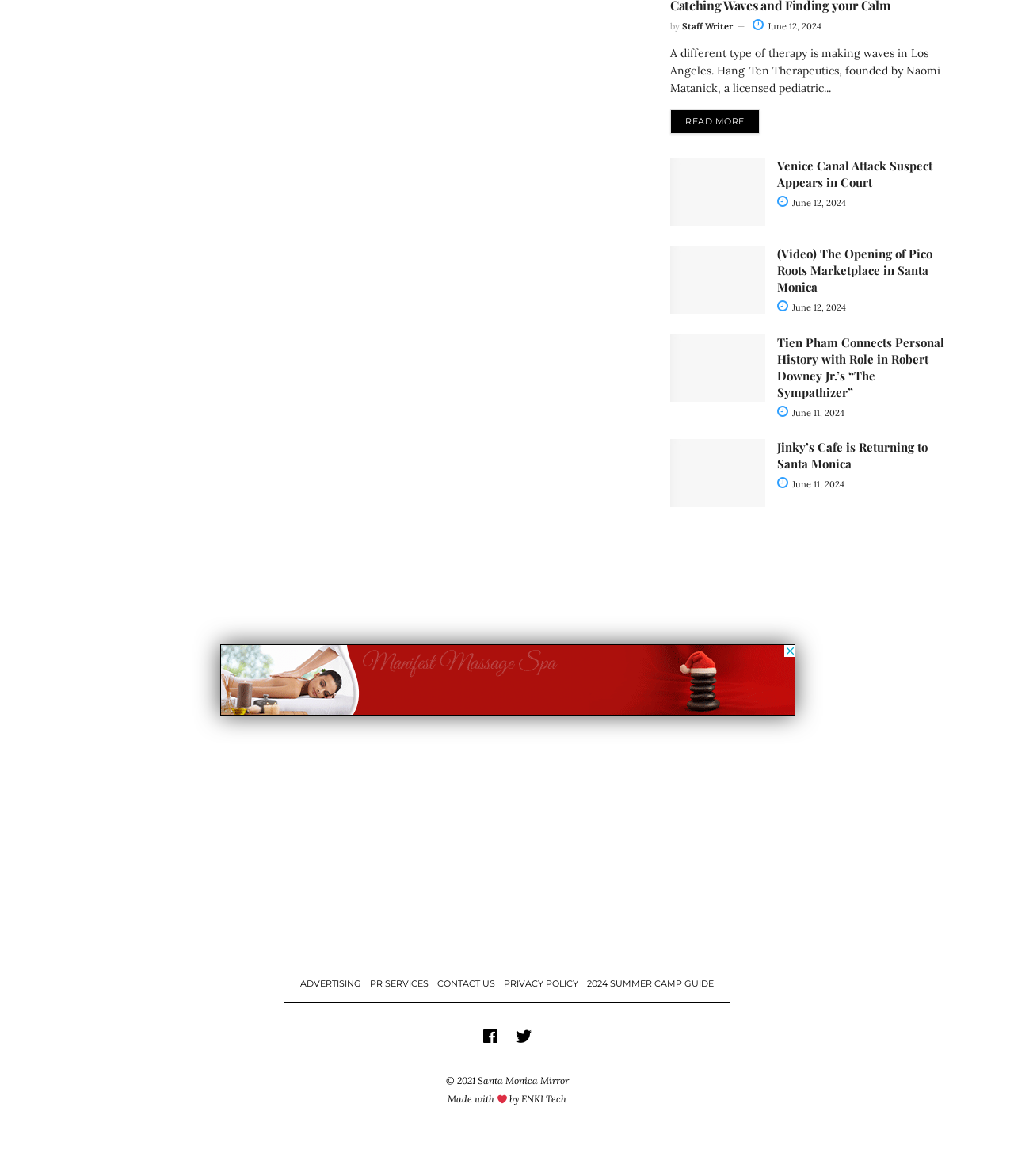Using details from the image, please answer the following question comprehensively:
What is the date of the article 'Venice Canal Attack Suspect Appears in Court'?

I found the answer by looking at the link with the text ' June 12, 2024' next to the article title 'Venice Canal Attack Suspect Appears in Court'.